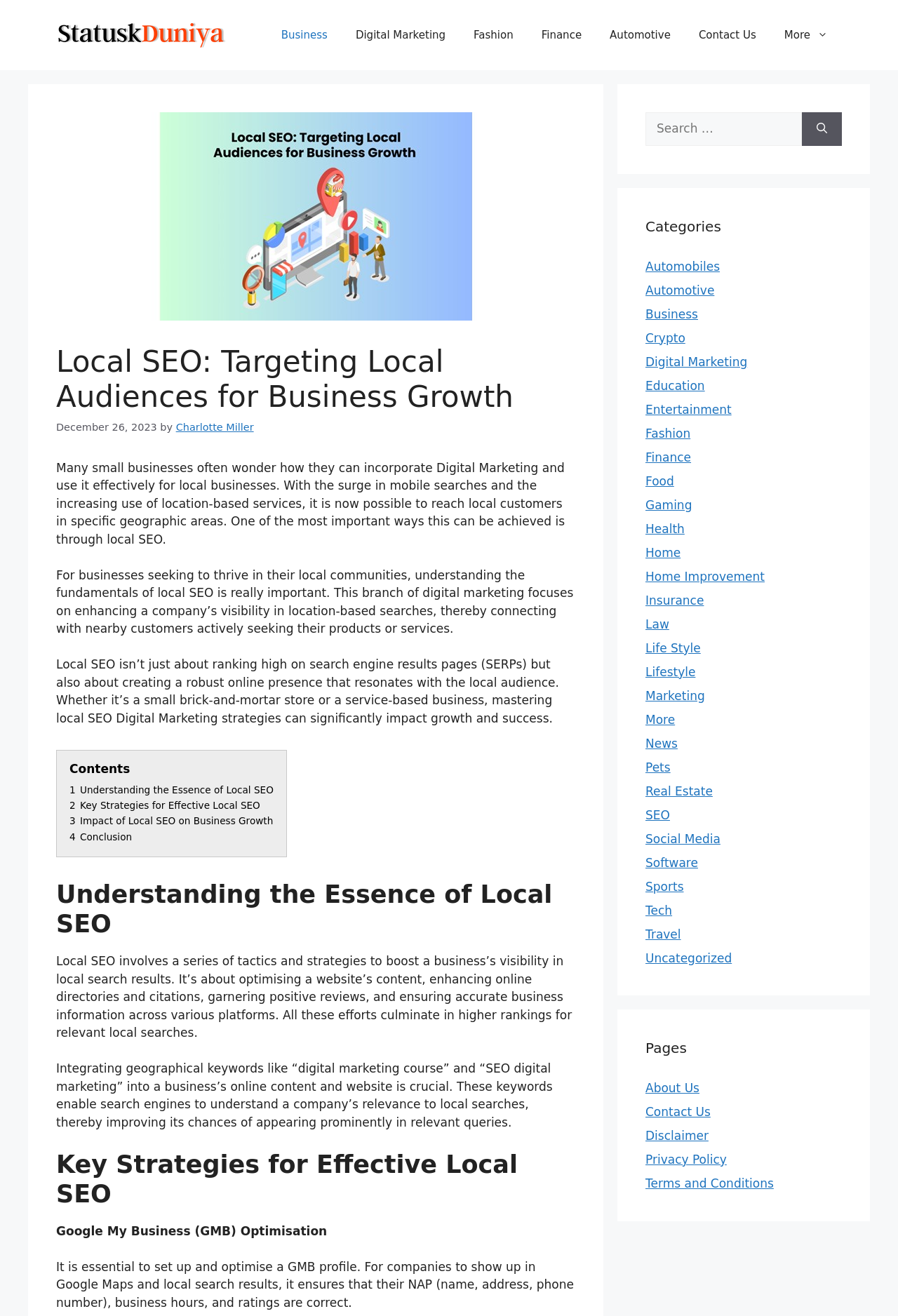Could you find the bounding box coordinates of the clickable area to complete this instruction: "Go to Contact Us page"?

[0.762, 0.011, 0.858, 0.043]